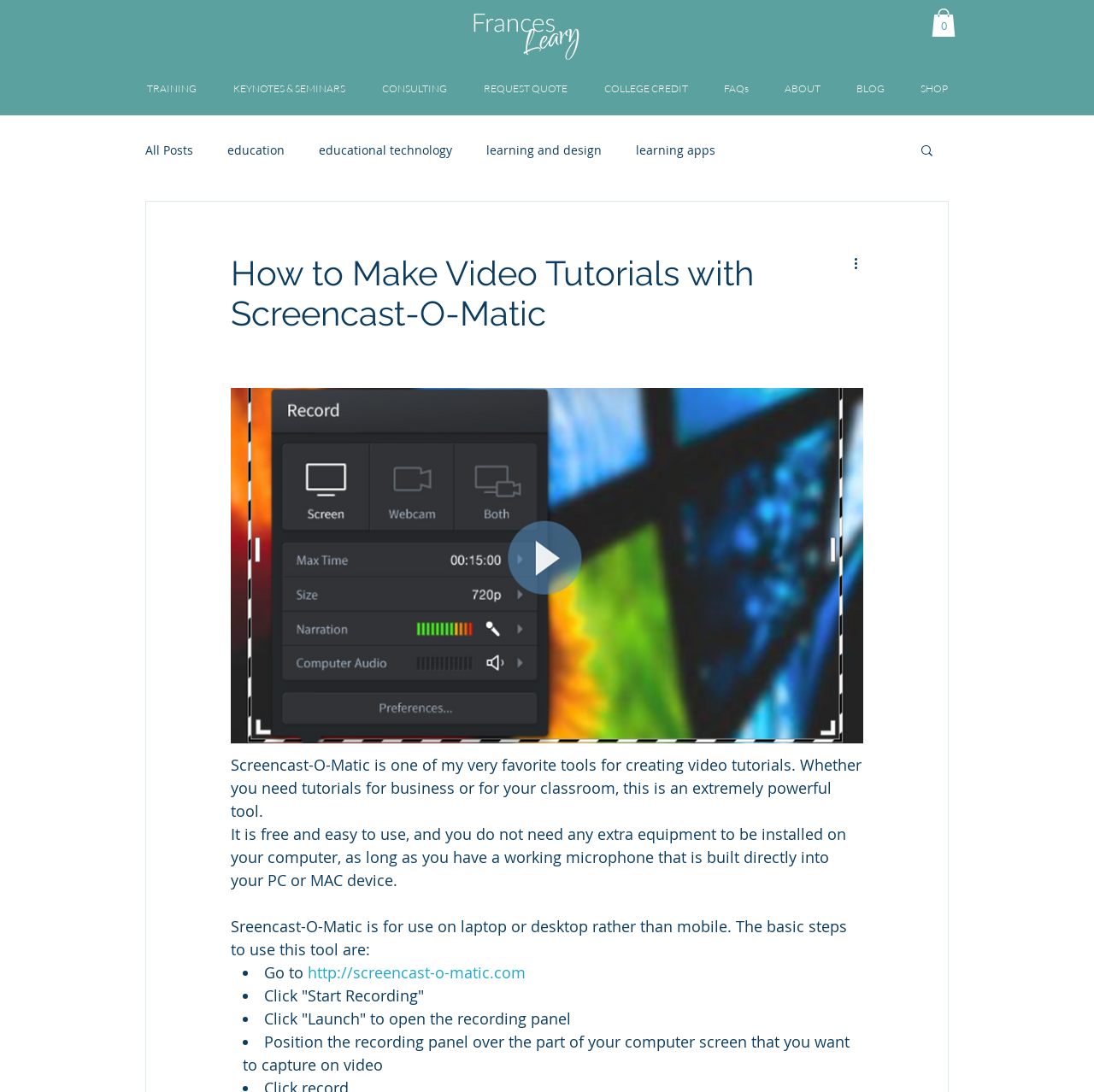Could you please study the image and provide a detailed answer to the question:
Is Screencast-O-Matic compatible with mobile devices?

The webpage states that Screencast-O-Matic is for use on laptop or desktop rather than mobile, indicating that it is not compatible with mobile devices.